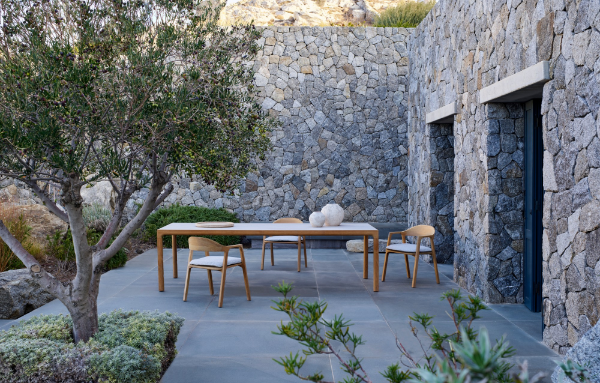What is the purpose of the low-growing plants and shrubs?
Please provide a single word or phrase as your answer based on the screenshot.

To enhance tranquil atmosphere